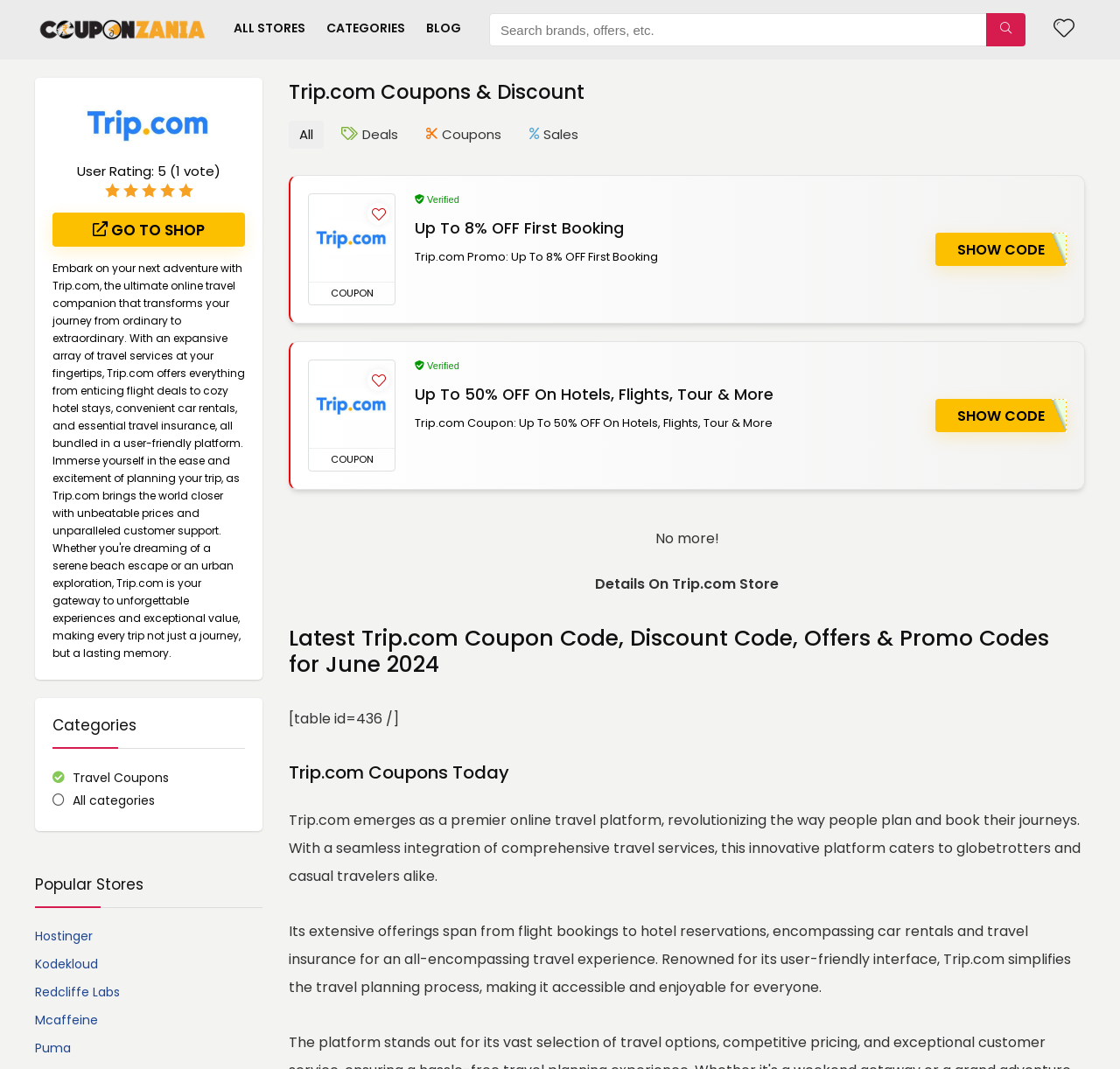Identify the bounding box coordinates for the element you need to click to achieve the following task: "View Trip.com Promo: Up To 8% OFF First Booking". The coordinates must be four float values ranging from 0 to 1, formatted as [left, top, right, bottom].

[0.276, 0.182, 0.352, 0.264]